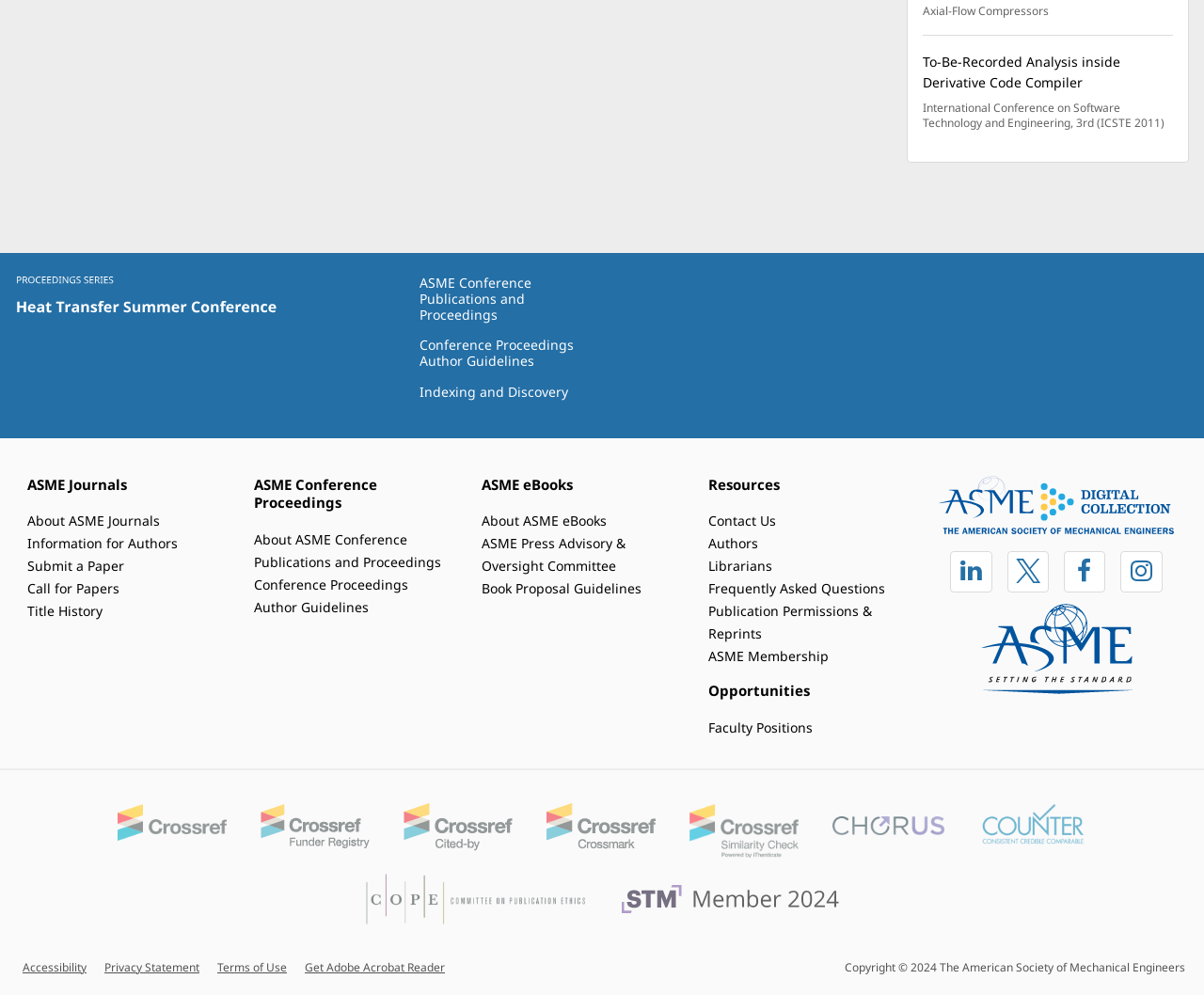Determine the bounding box coordinates of the region I should click to achieve the following instruction: "View Proceedings Footer". Ensure the bounding box coordinates are four float numbers between 0 and 1, i.e., [left, top, right, bottom].

[0.012, 0.299, 0.231, 0.32]